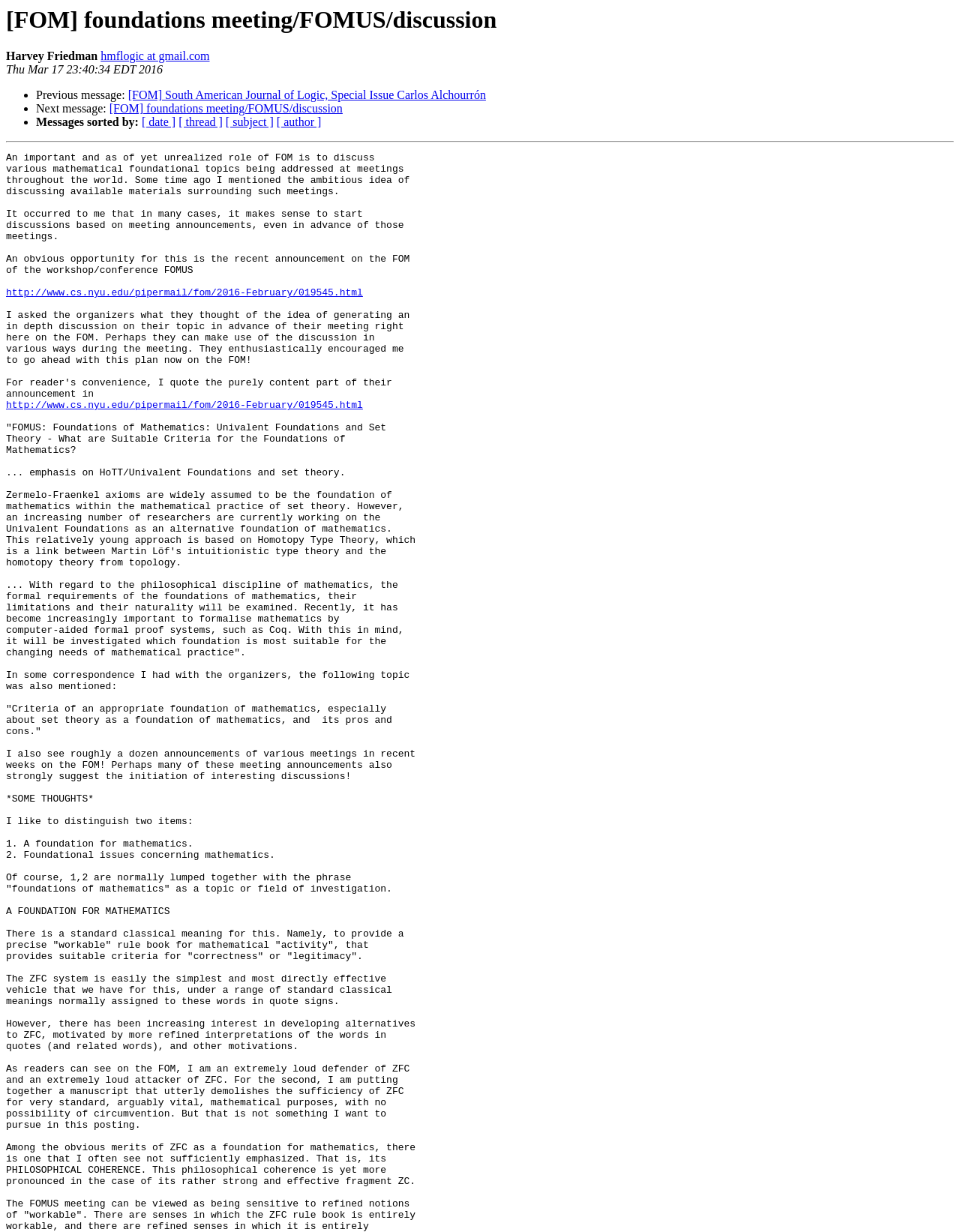Please identify the bounding box coordinates of the element's region that needs to be clicked to fulfill the following instruction: "Visit the FOMUS workshop/conference webpage". The bounding box coordinates should consist of four float numbers between 0 and 1, i.e., [left, top, right, bottom].

[0.006, 0.233, 0.378, 0.243]